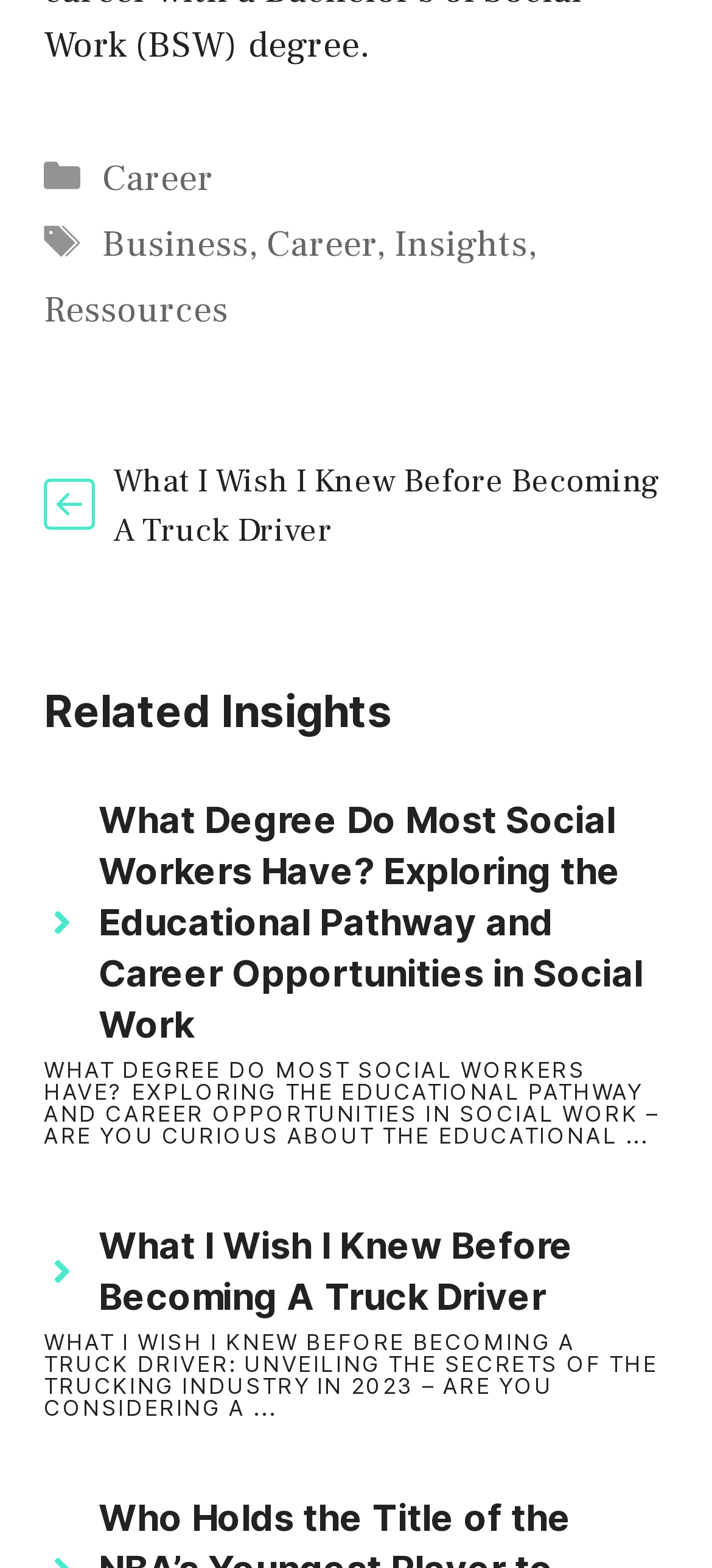Please find the bounding box coordinates of the clickable region needed to complete the following instruction: "Click on the 'What I Wish I Knew Before Becoming A Truck Driver' article". The bounding box coordinates must consist of four float numbers between 0 and 1, i.e., [left, top, right, bottom].

[0.159, 0.293, 0.928, 0.352]